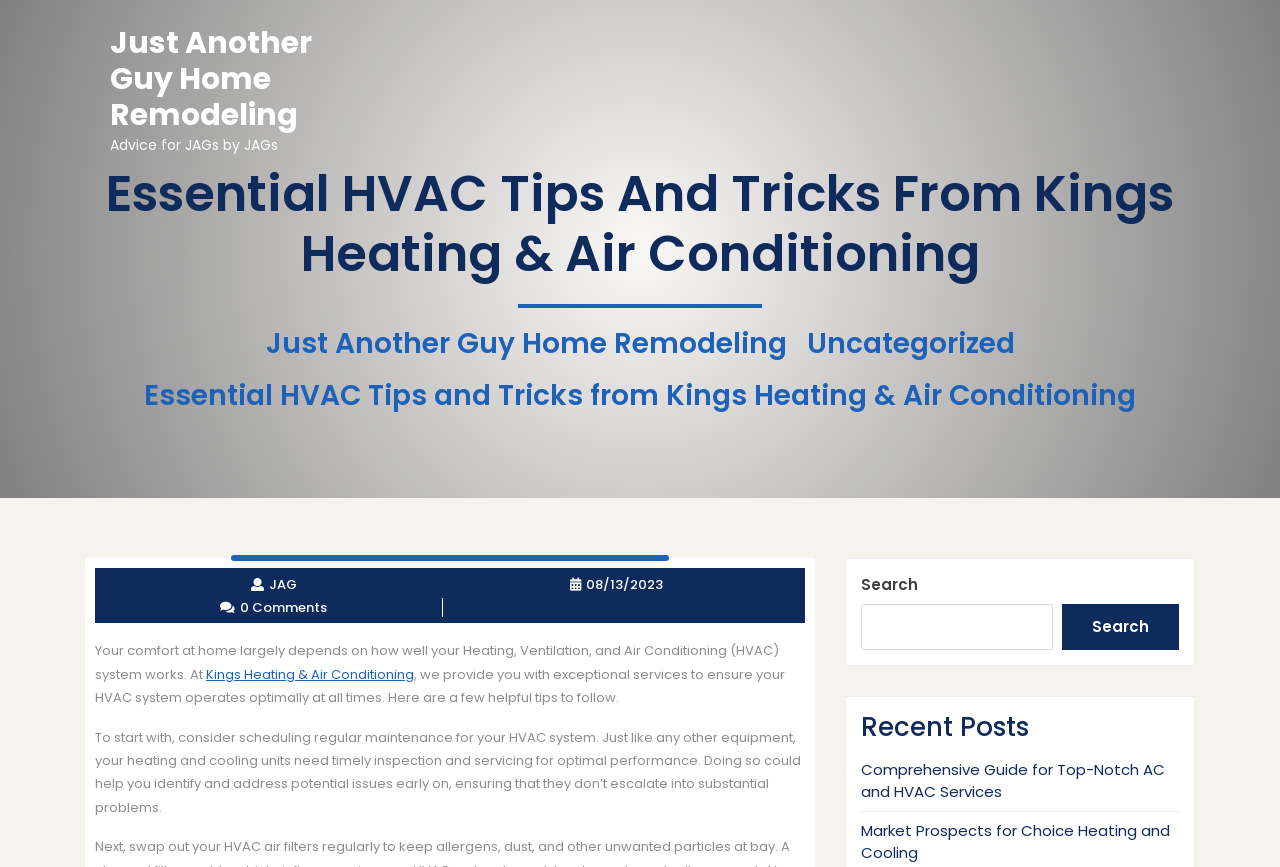Locate the bounding box coordinates of the clickable element to fulfill the following instruction: "Search for something". Provide the coordinates as four float numbers between 0 and 1 in the format [left, top, right, bottom].

[0.673, 0.697, 0.822, 0.75]